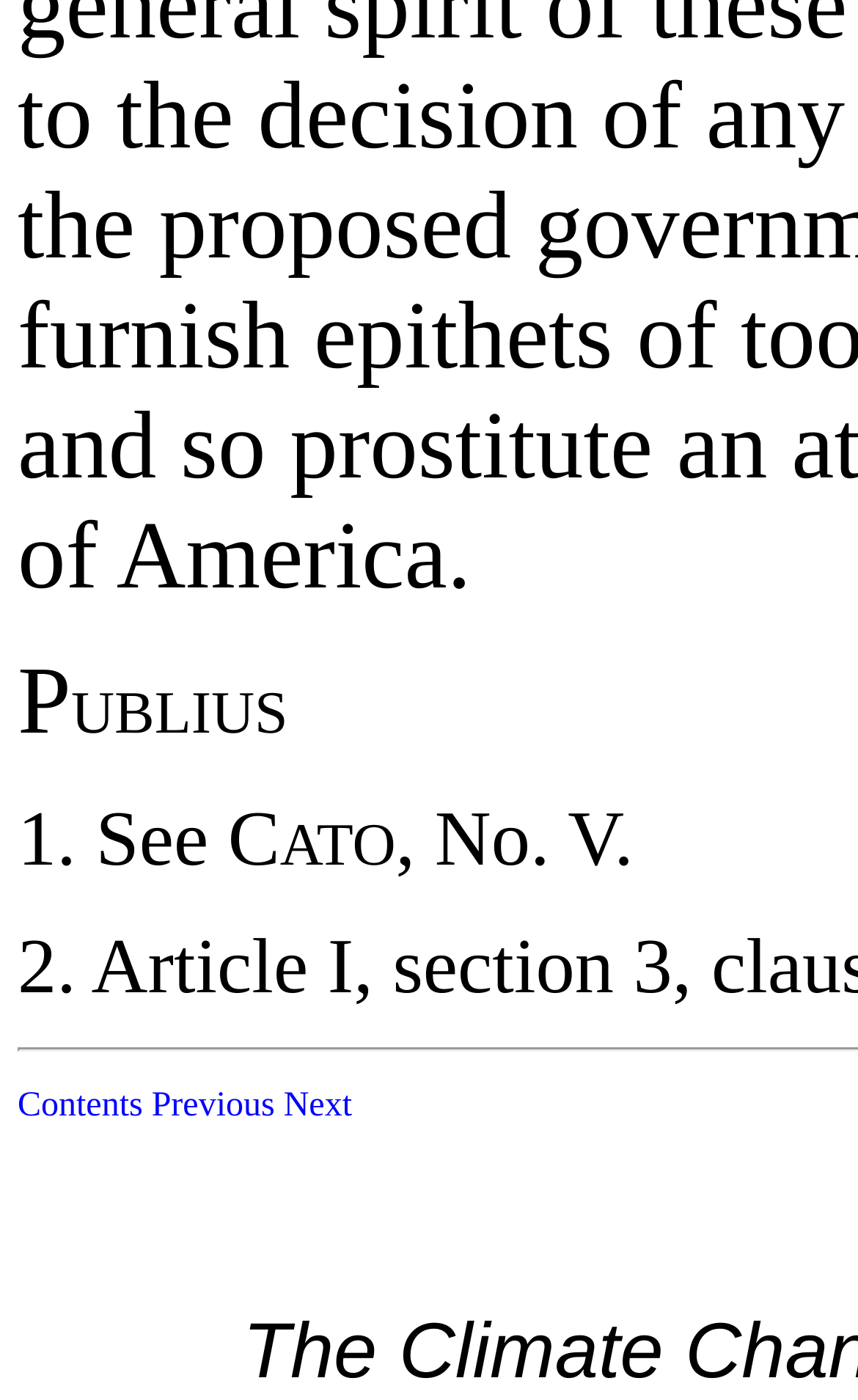Using the description "Contents", predict the bounding box of the relevant HTML element.

[0.021, 0.777, 0.166, 0.803]